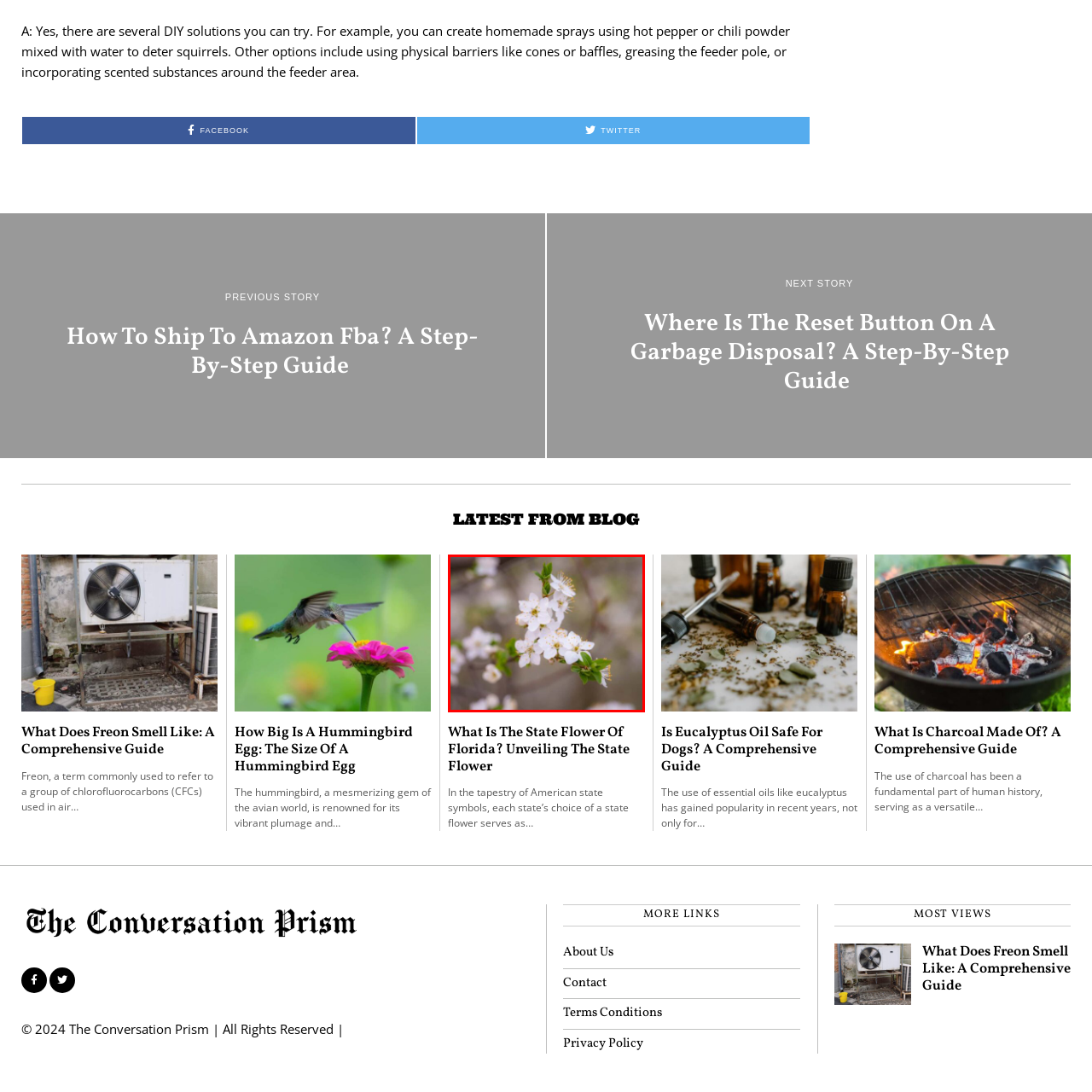Articulate a detailed narrative of what is visible inside the red-delineated region of the image.

The image showcases a delicate cluster of white flowers, possibly from a flowering shrub or tree. Each flower features a mix of soft white petals with prominent golden-yellow centers, framed by fresh green leaves. The blossoms appear to be in full bloom, evoking a sense of spring and renewal. This natural scene emphasizes the beauty of floral life and is likely related to the topic "What Is The State Flower Of Florida," where such vibrant flora symbolize the essence of the state's landscape. This image encapsulates the charm and serenity of nature, inviting viewers to appreciate the intricate details of these lovely blooms.